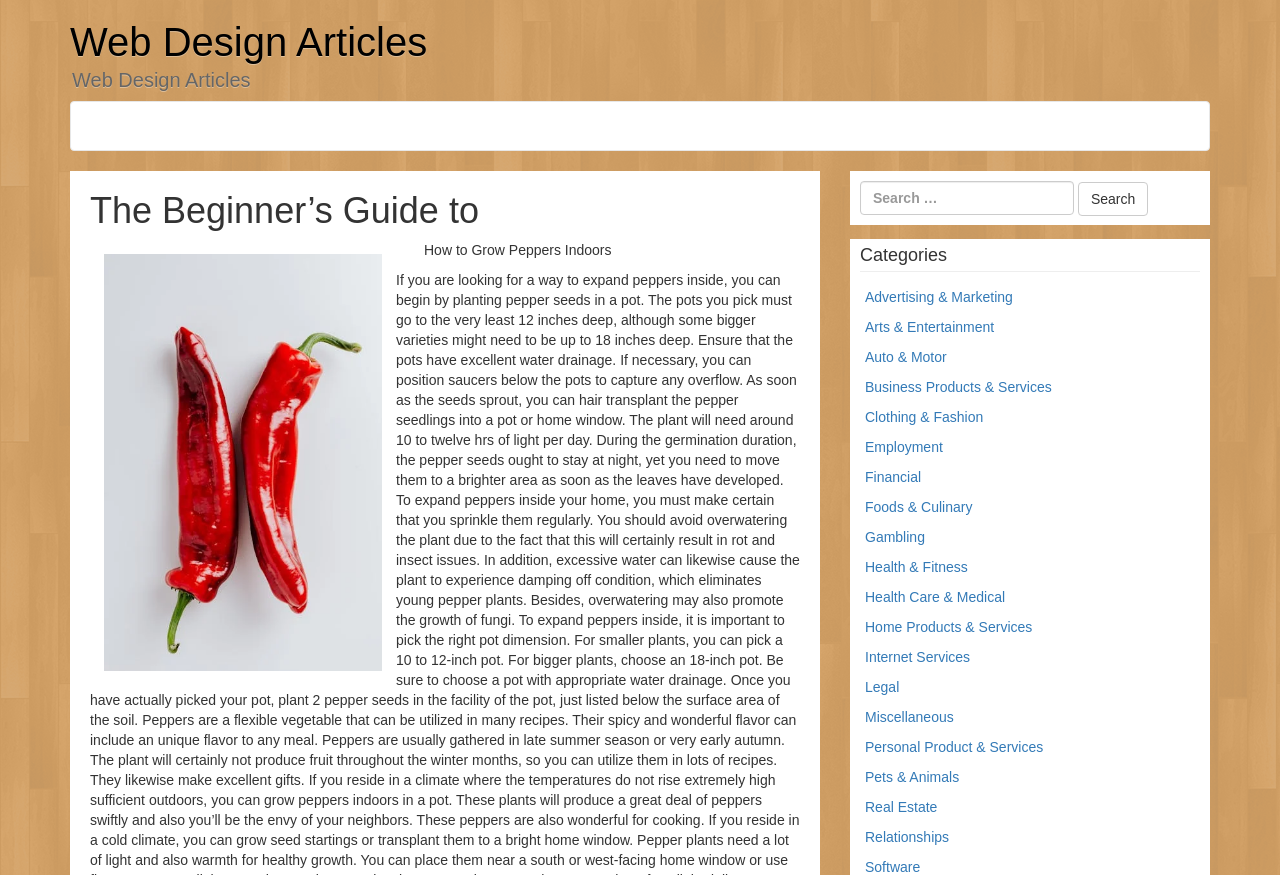Please provide the bounding box coordinates for the element that needs to be clicked to perform the instruction: "Explore Advertising & Marketing category". The coordinates must consist of four float numbers between 0 and 1, formatted as [left, top, right, bottom].

[0.676, 0.33, 0.791, 0.349]